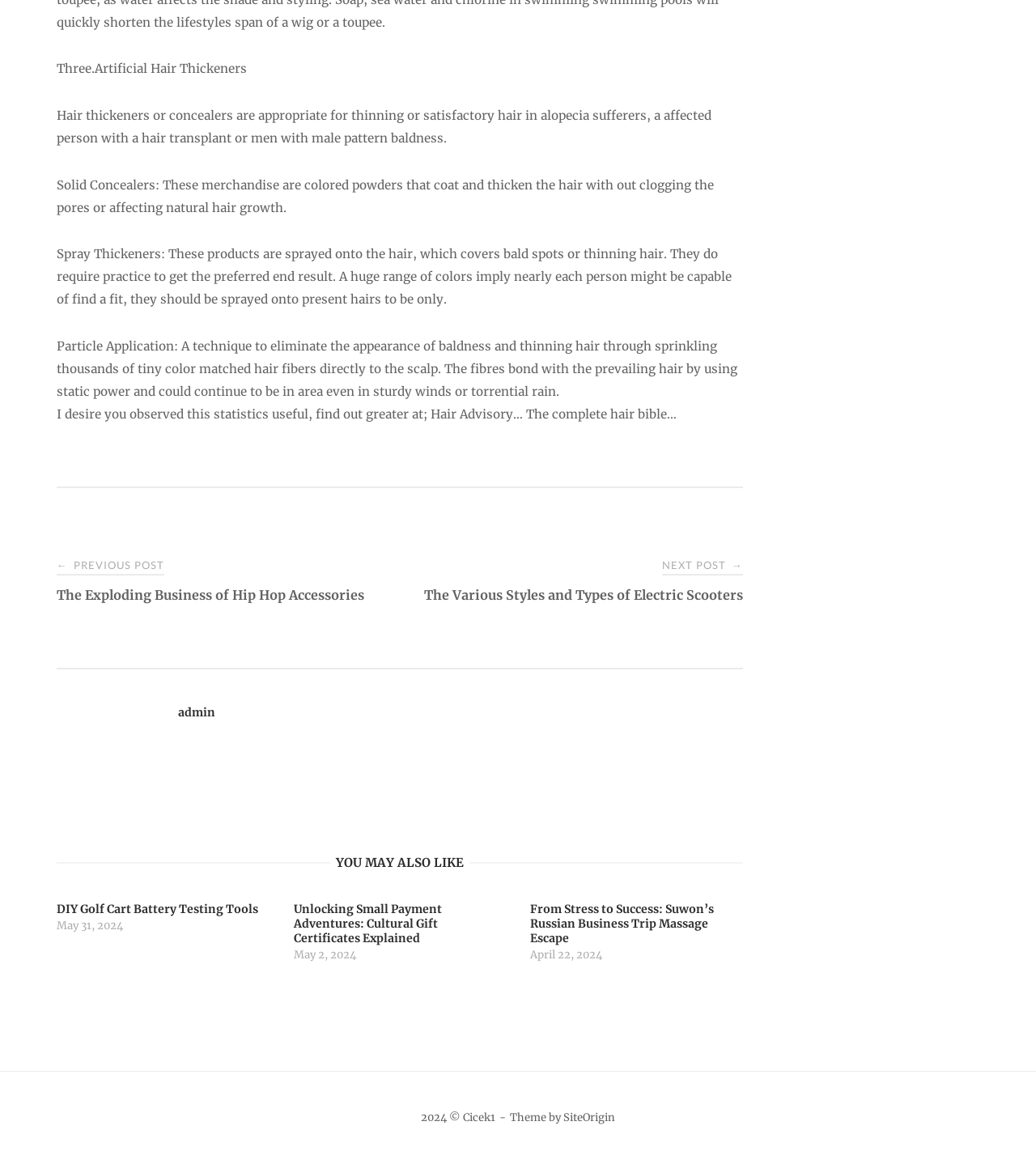What are the three types of hair thickeners mentioned?
Give a one-word or short phrase answer based on the image.

Solid, Spray, Particle